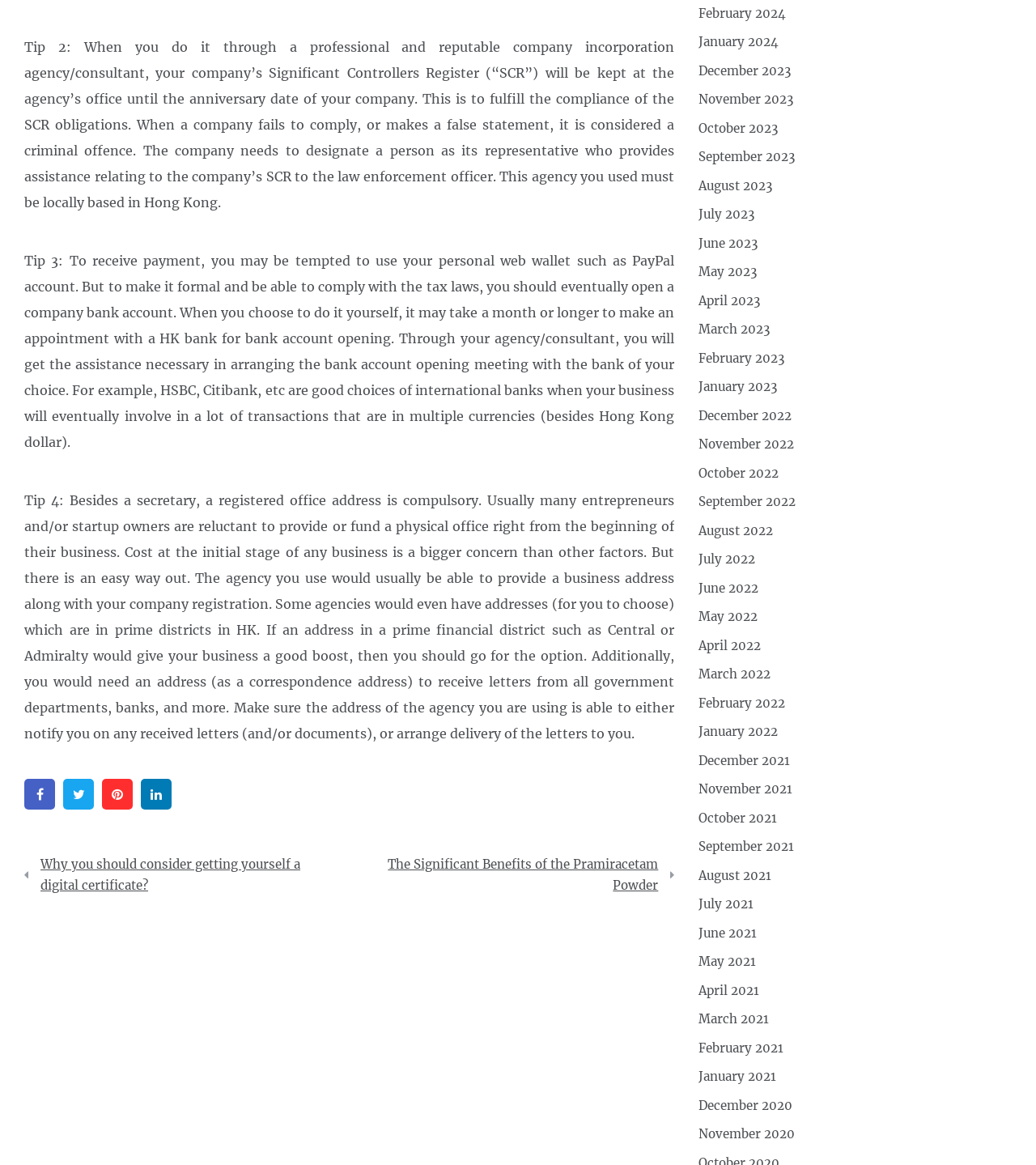Provide a brief response using a word or short phrase to this question:
What is the purpose of the 'Posts' navigation link?

To navigate to related posts